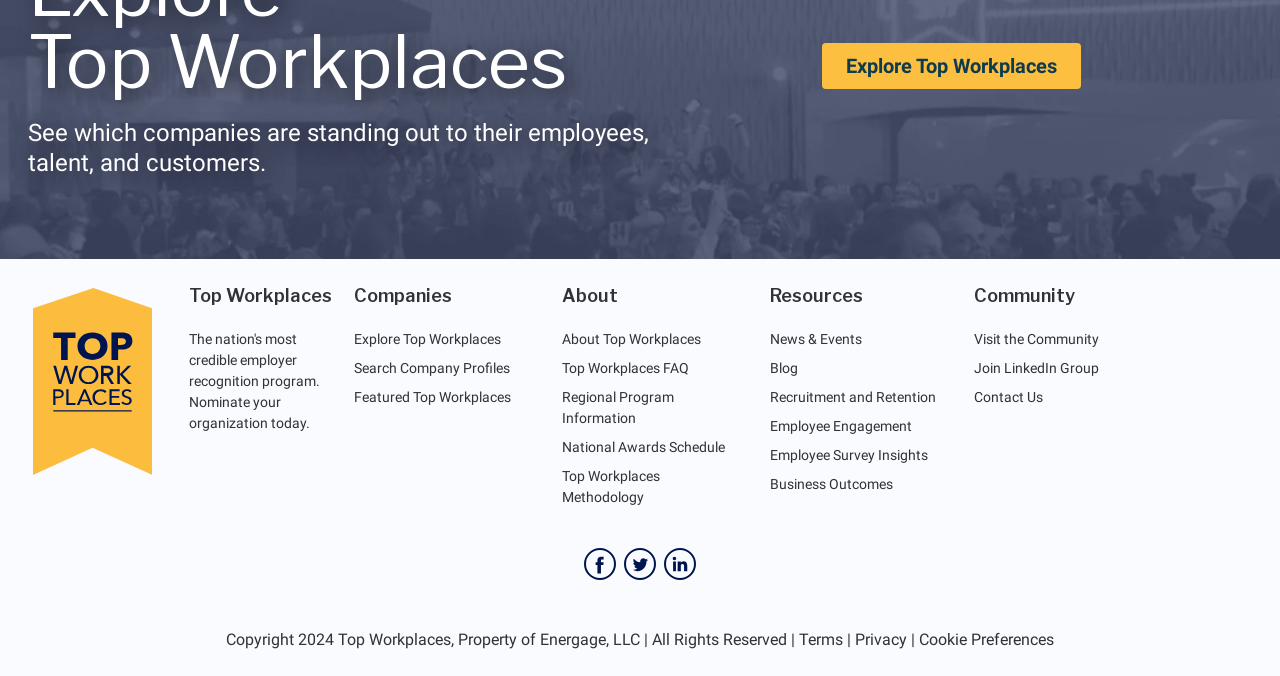Please specify the bounding box coordinates for the clickable region that will help you carry out the instruction: "Search Company Profiles".

[0.276, 0.532, 0.398, 0.555]